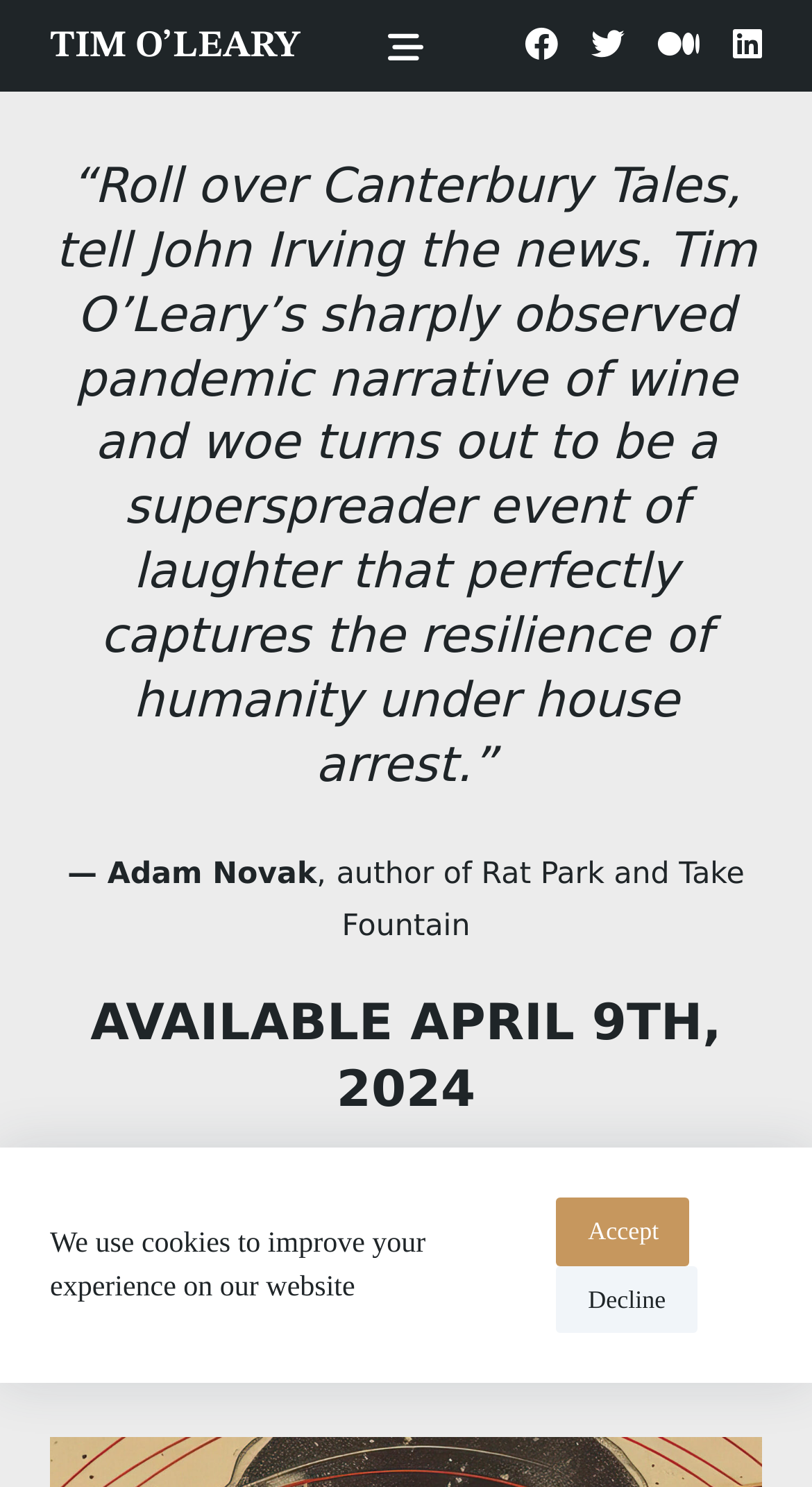Explain the webpage's layout and main content in detail.

The webpage is about Tim O'Leary, a writer, and his writing site. At the top left, there is a link to Tim O'Leary's name. Next to it, there are five social media buttons, represented by icons, aligned horizontally. 

Below the social media buttons, there is a heading that quotes a review of Tim O'Leary's work, praising his pandemic narrative. The quote is attributed to Adam Novak, author of Rat Park and Take Fountain, whose name is written in a smaller text below the quote.

Further down, there is a heading announcing that Tim O'Leary's work will be available on April 9th, 2024. 

On the right side of the page, there are seven figures, likely book covers or images, arranged vertically. Each figure has a link associated with it. 

At the bottom of the page, there is a notice about the use of cookies to improve the user's experience on the website. Next to it, there are two buttons, "Accept" and "Decline", allowing users to choose their preference.